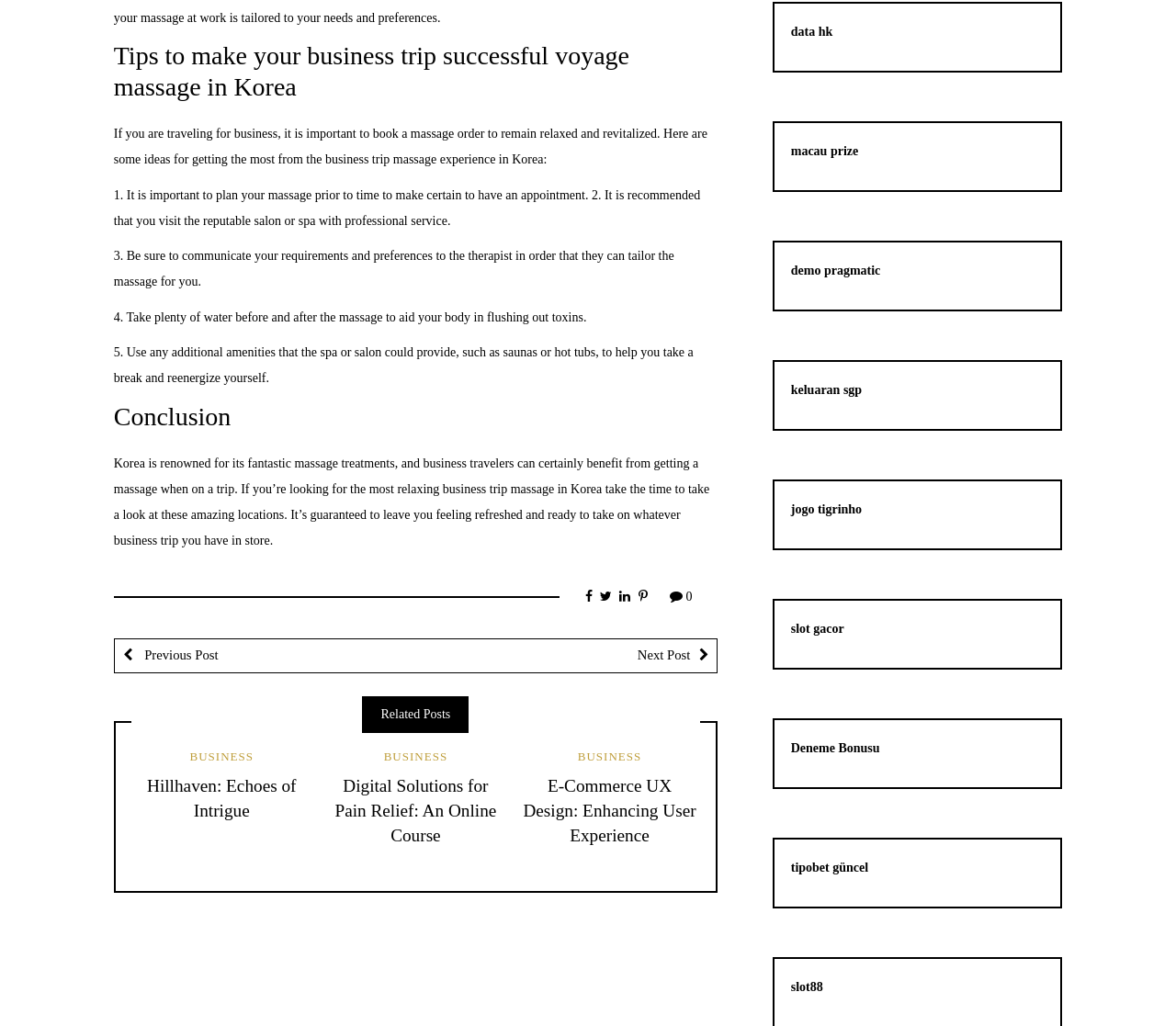Provide the bounding box coordinates of the area you need to click to execute the following instruction: "Visit the 'Hillhaven: Echoes of Intrigue' article".

[0.125, 0.756, 0.252, 0.799]